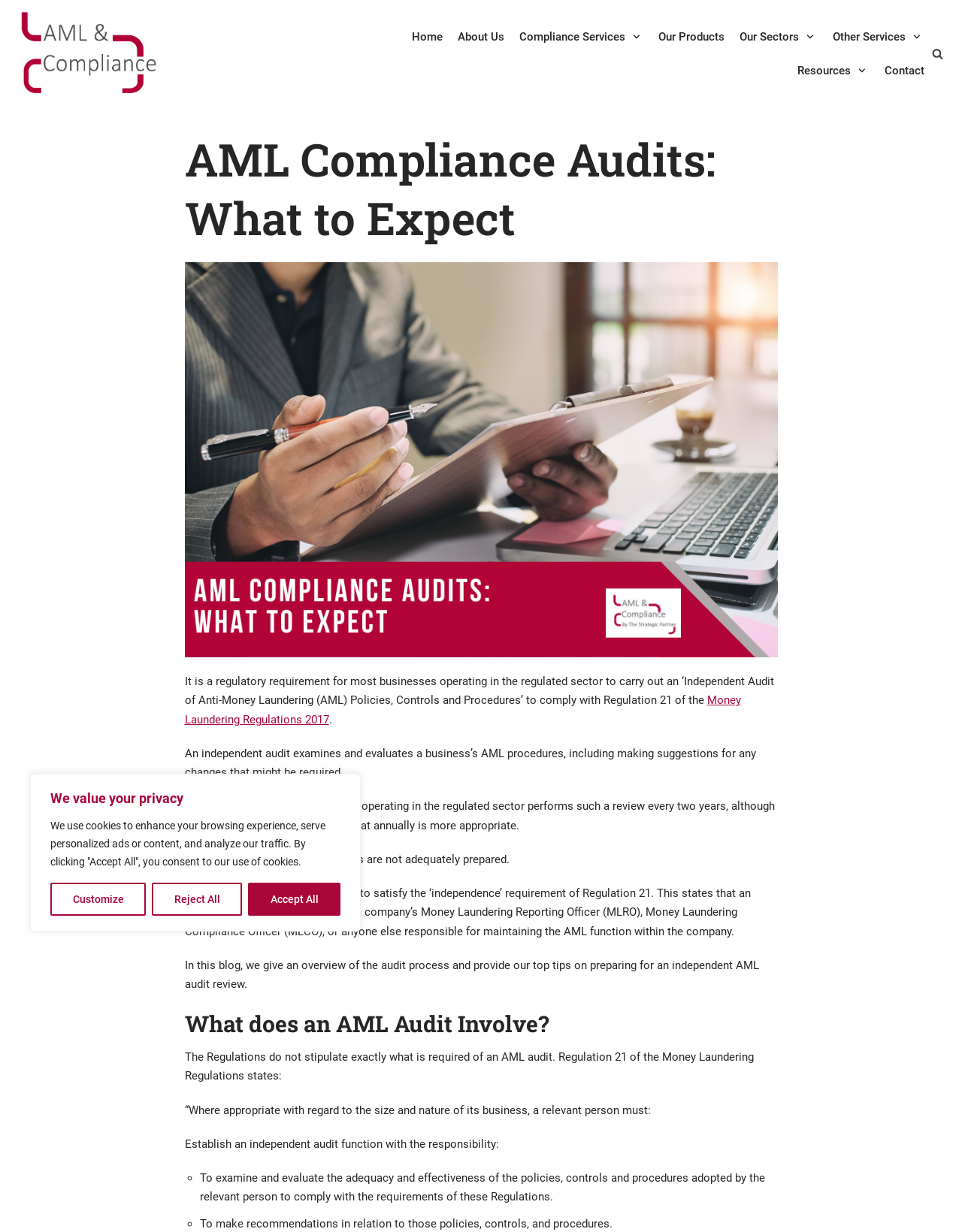Please give the bounding box coordinates of the area that should be clicked to fulfill the following instruction: "Click the 'Compliance Services' link". The coordinates should be in the format of four float numbers from 0 to 1, i.e., [left, top, right, bottom].

[0.54, 0.022, 0.669, 0.038]